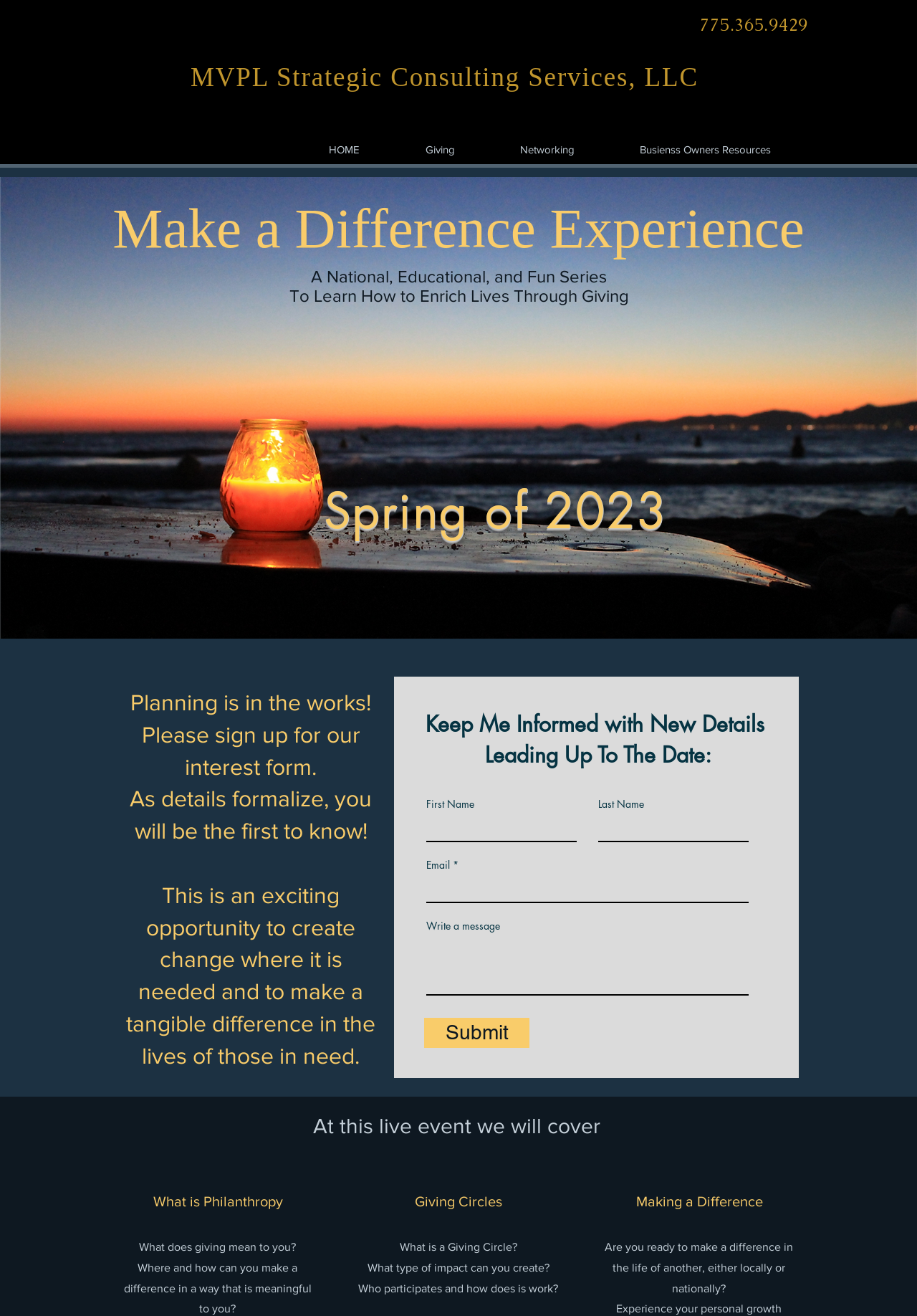Provide an in-depth caption for the contents of the webpage.

This webpage appears to be an event page for a "Make a Difference" experience, specifically focused on Giving Circles. At the top of the page, there is a heading with a phone number, "775.365.9429", and another heading with the company name, "MVPL Strategic Consulting Services, LLC". Below these headings, there is a navigation menu with links to "HOME", "Giving", "Networking", and "Business Owners Resources".

On the left side of the page, there is a large image of a candle, which takes up about half of the page's height. To the right of the image, there is a heading that reads "Make a Difference Experience", followed by a series of static text elements that describe the event as a "National, Educational, and Fun Series" aimed at teaching people how to enrich lives through giving.

Below this section, there is a heading that reads "Spring of 2023", followed by a longer heading that describes the event as an opportunity to create change and make a tangible difference in the lives of those in need. The text invites users to sign up for an interest form to receive updates on the event.

Further down the page, there is a section with a heading that reads "Keep Me Informed with New Details Leading Up To The Date:", followed by a form with fields for "First Name", "Last Name", "Email", and a text box for writing a message. There is also a "Submit" button at the bottom of the form.

The rest of the page is dedicated to describing the content of the event, with headings and static text elements that cover topics such as "What is Philanthropy", "Giving Circles", and "Making a Difference". These sections appear to provide an overview of what attendees can expect to learn about during the event.